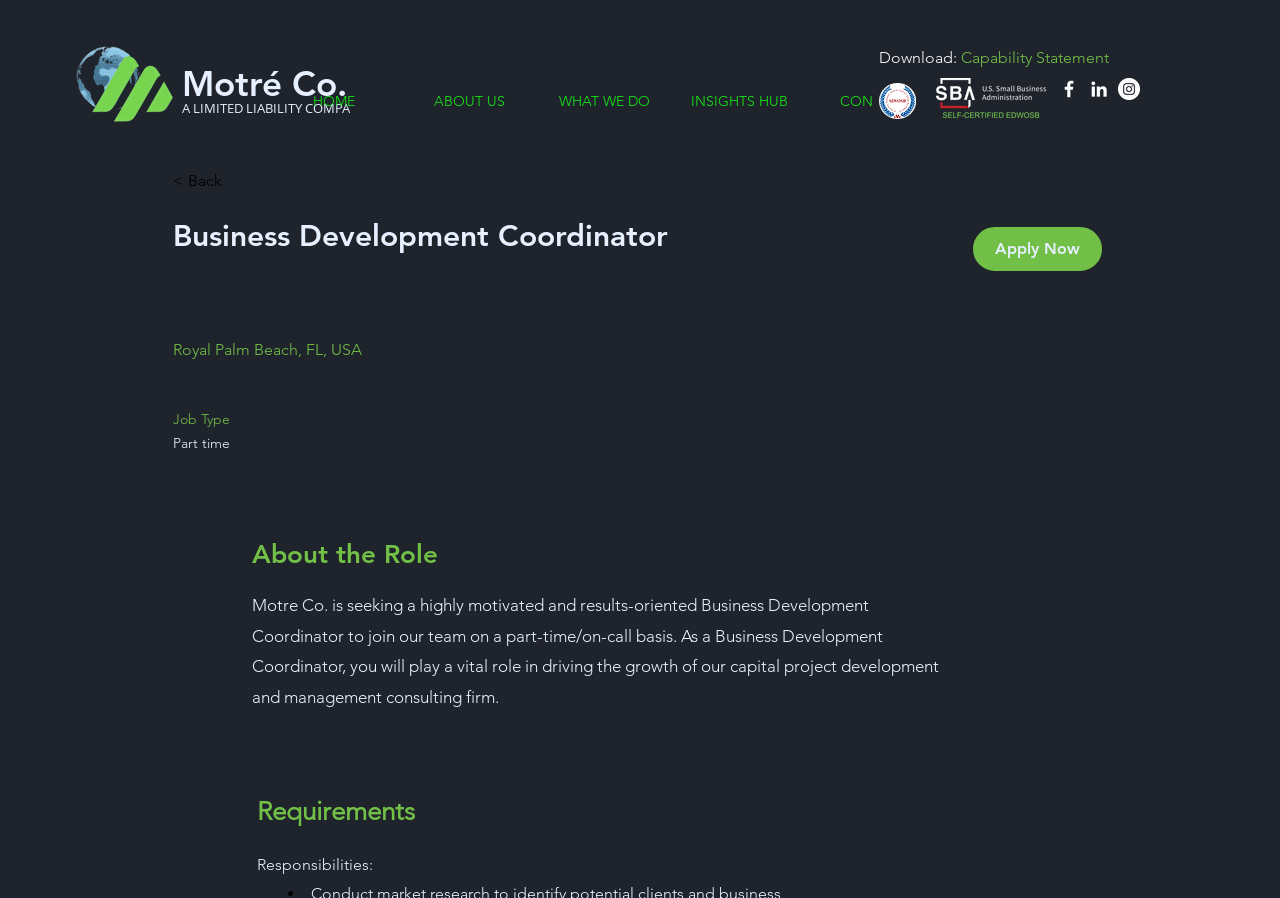What is the role of the Business Development Coordinator?
Using the image as a reference, deliver a detailed and thorough answer to the question.

The role of the Business Development Coordinator can be found in the middle section of the webpage, where it is written as 'As a Business Development Coordinator, you will play a vital role in driving the growth of our capital project development and management consulting firm.' in a static text format.